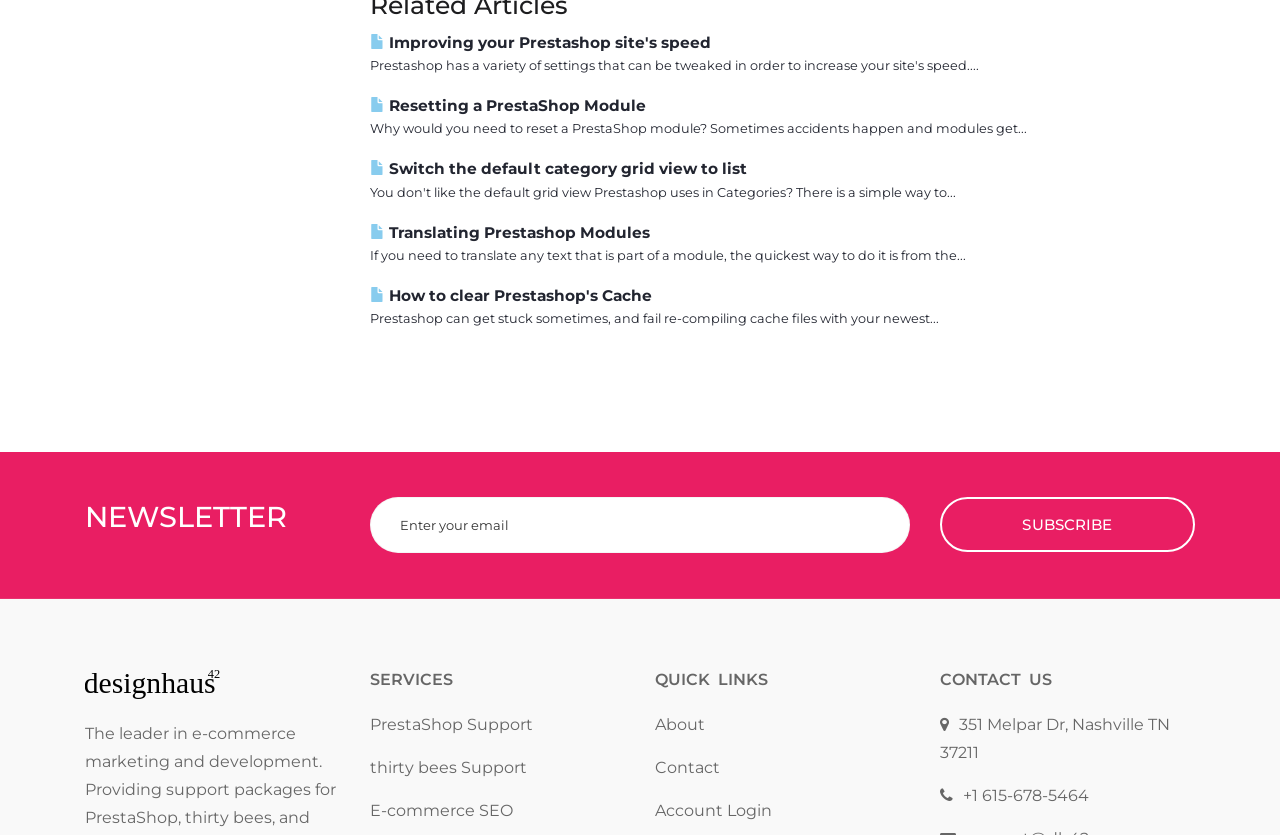Could you find the bounding box coordinates of the clickable area to complete this instruction: "Subscribe to the newsletter"?

[0.734, 0.595, 0.934, 0.661]